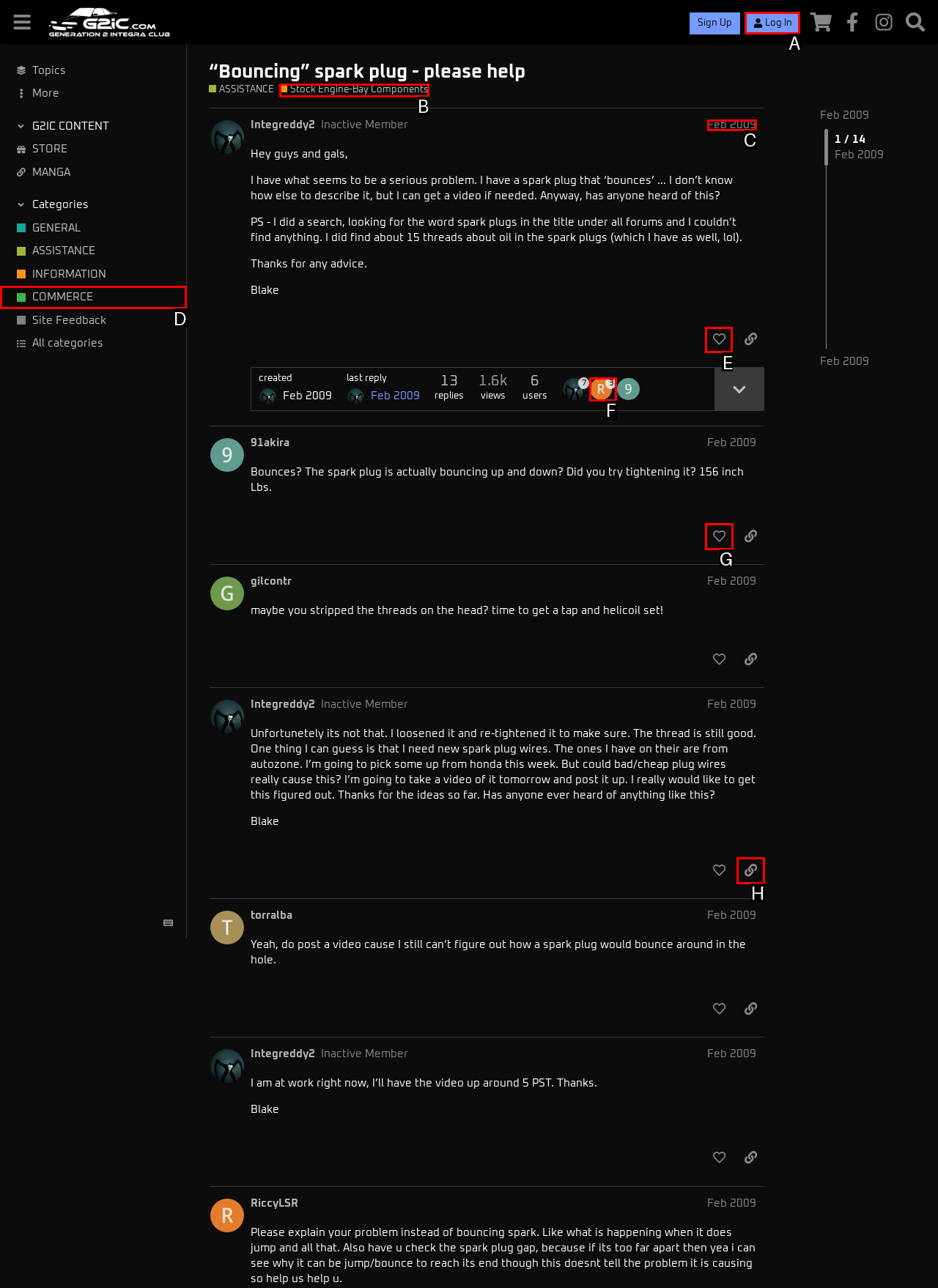Tell me the letter of the UI element to click in order to accomplish the following task: Click the 'like this post' button
Answer with the letter of the chosen option from the given choices directly.

E